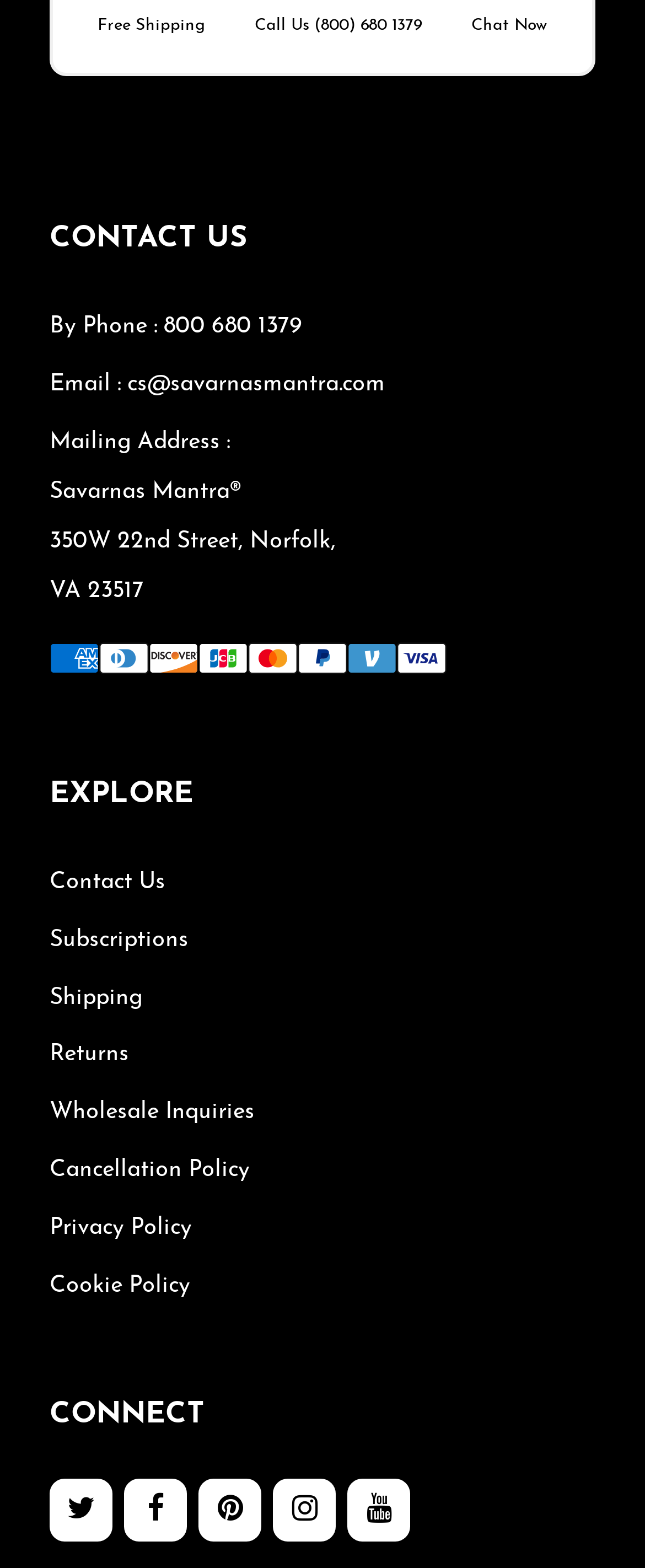Determine the bounding box coordinates of the element that should be clicked to execute the following command: "Send an email to customer service".

[0.077, 0.238, 0.597, 0.253]